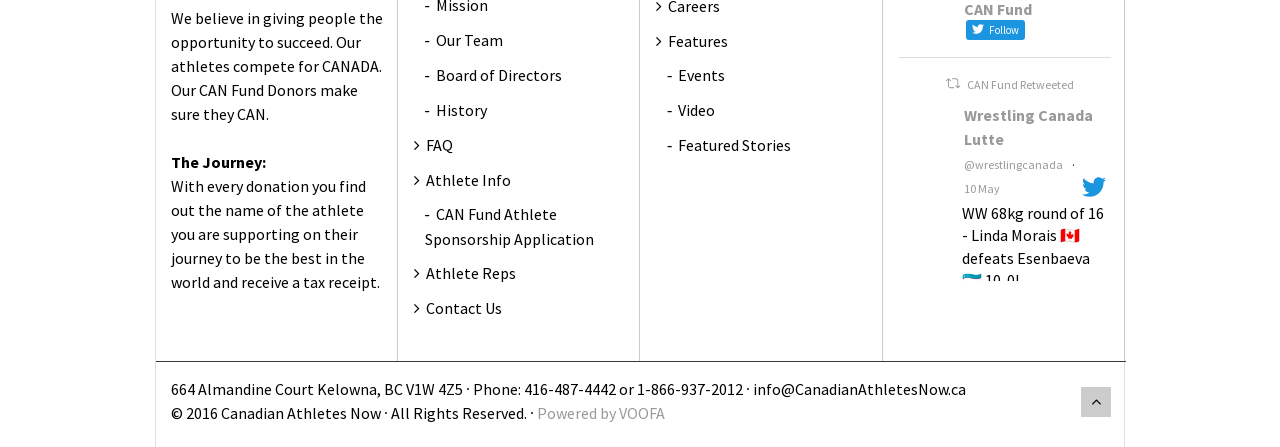What is the copyright year of the website?
Please interpret the details in the image and answer the question thoroughly.

I found a StaticText element with the text '© 2016 Canadian Athletes Now ∙ All Rights Reserved. ∙', which indicates that the copyright year of the website is 2016.